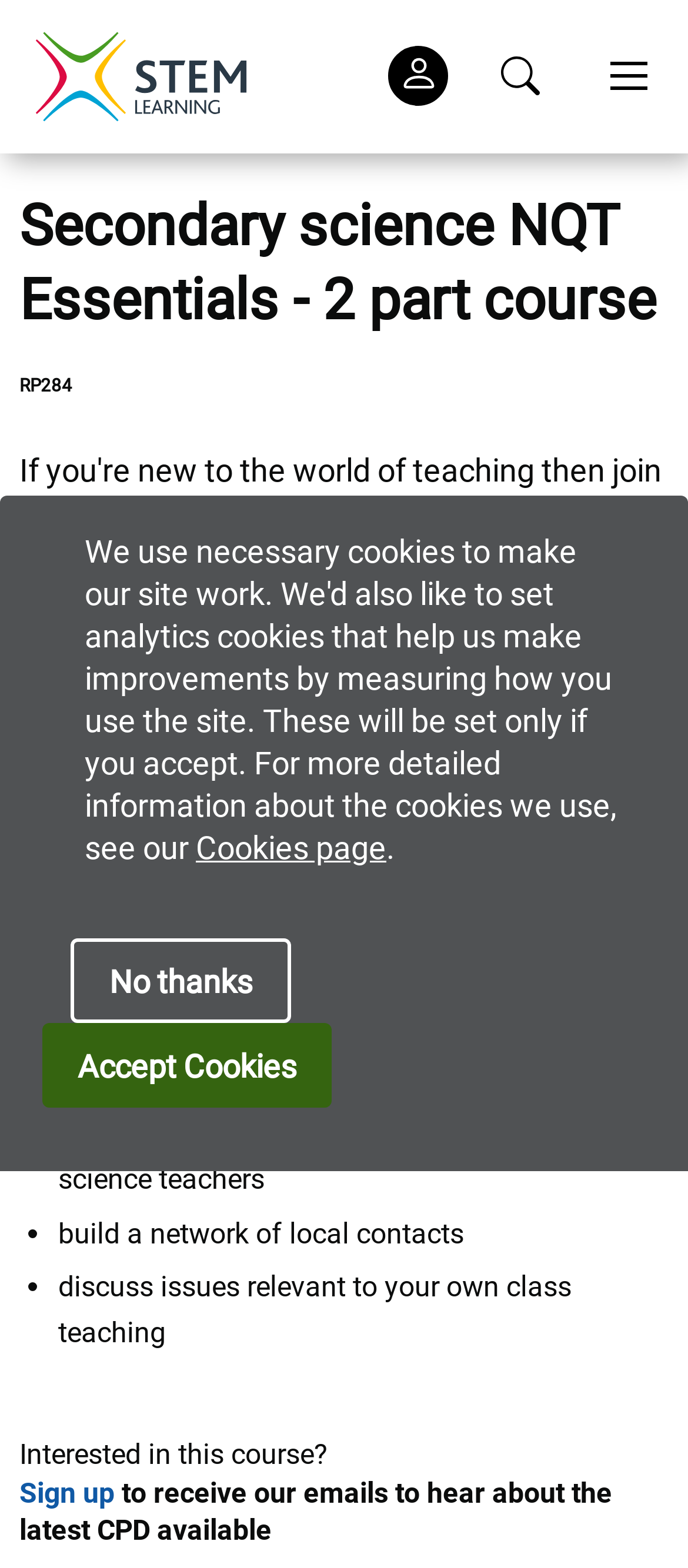What will participants be able to do after the course?
From the details in the image, provide a complete and detailed answer to the question.

According to the webpage, participants will be able to keep up to date with the latest developments in teaching and the science curriculum, receive face-to-face support from experienced science teachers, build a network of local contacts, and discuss issues relevant to their own class teaching.